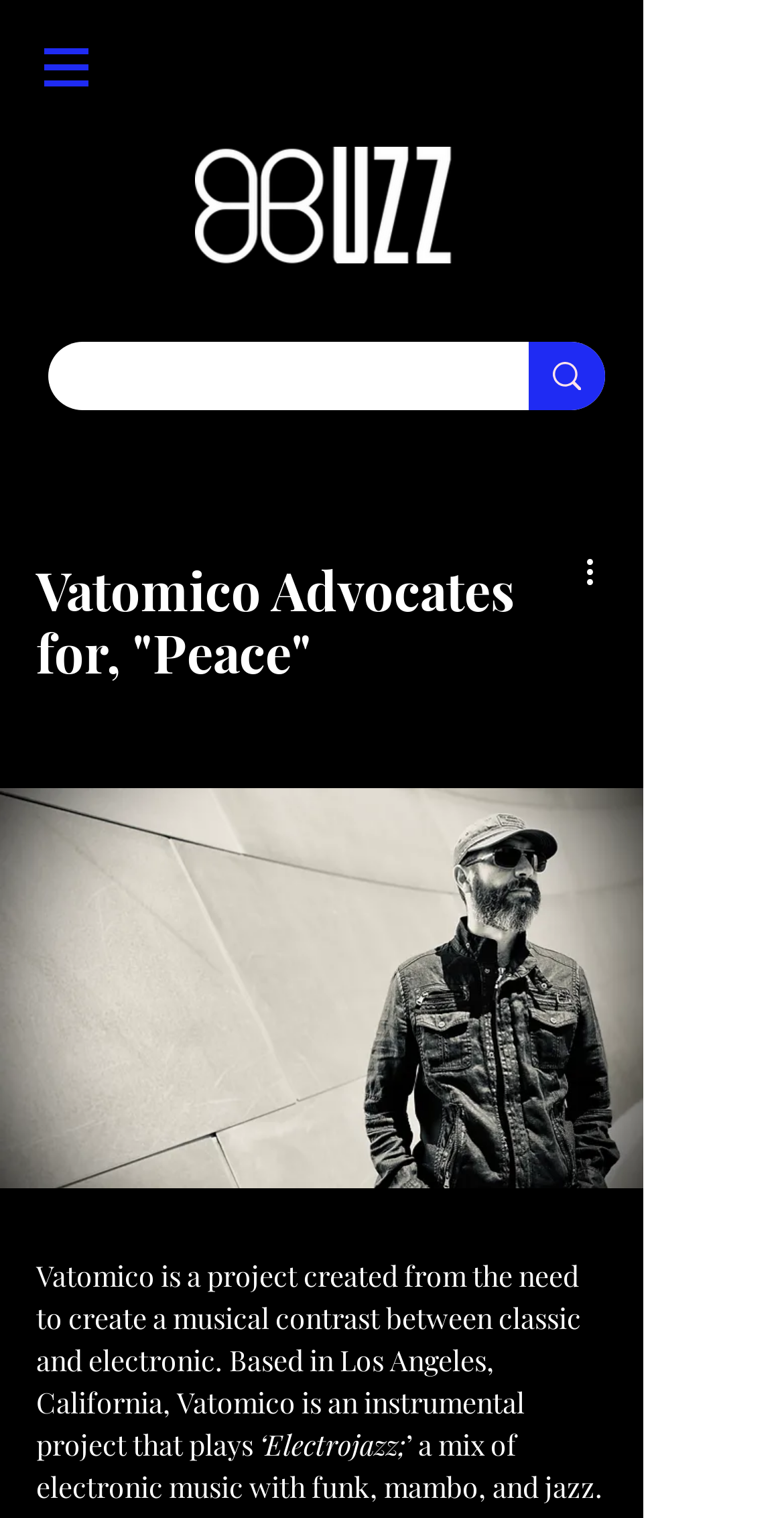Identify the bounding box coordinates for the UI element that matches this description: "aria-label="Open navigation menu"".

[0.044, 0.025, 0.126, 0.064]